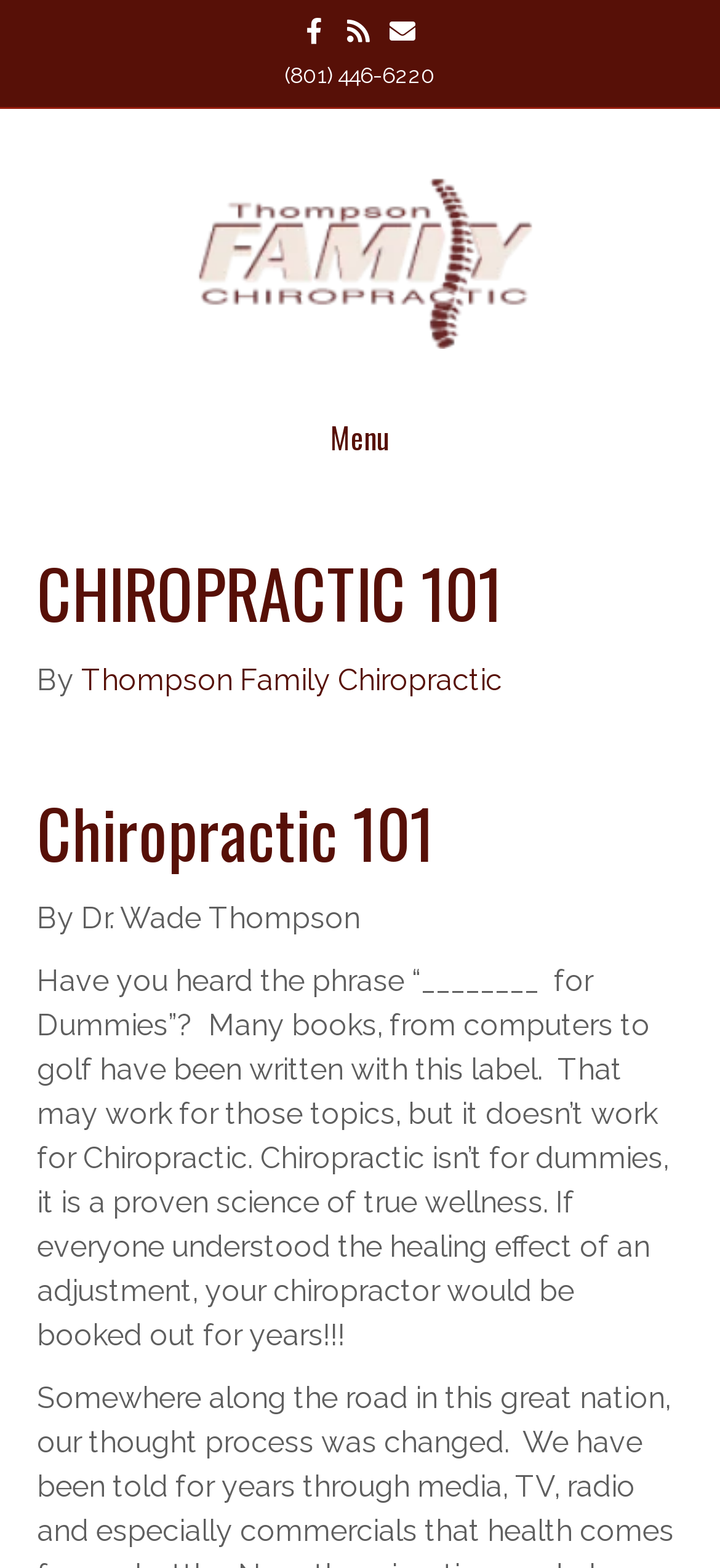Extract the bounding box of the UI element described as: "Facebook".

[0.405, 0.011, 0.467, 0.027]